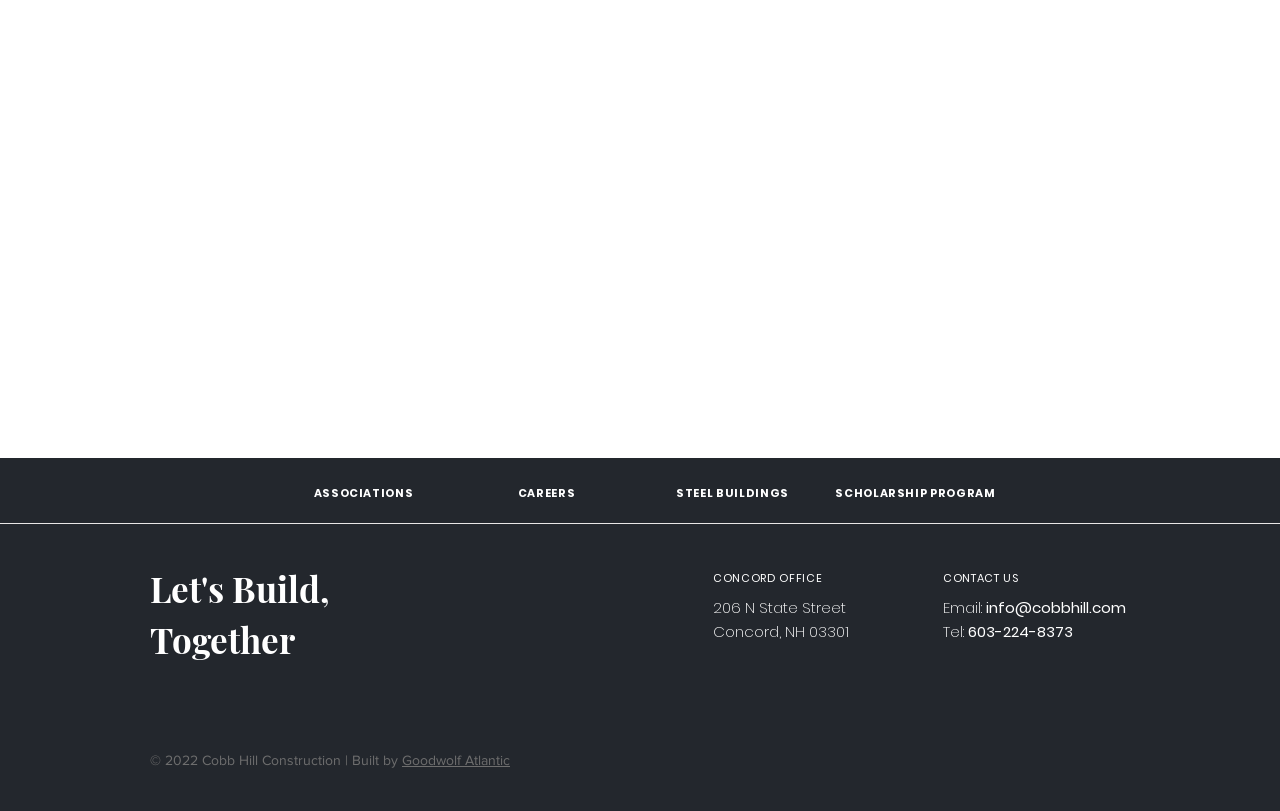Please determine the bounding box coordinates of the section I need to click to accomplish this instruction: "Visit CAREERS page".

[0.404, 0.598, 0.449, 0.618]